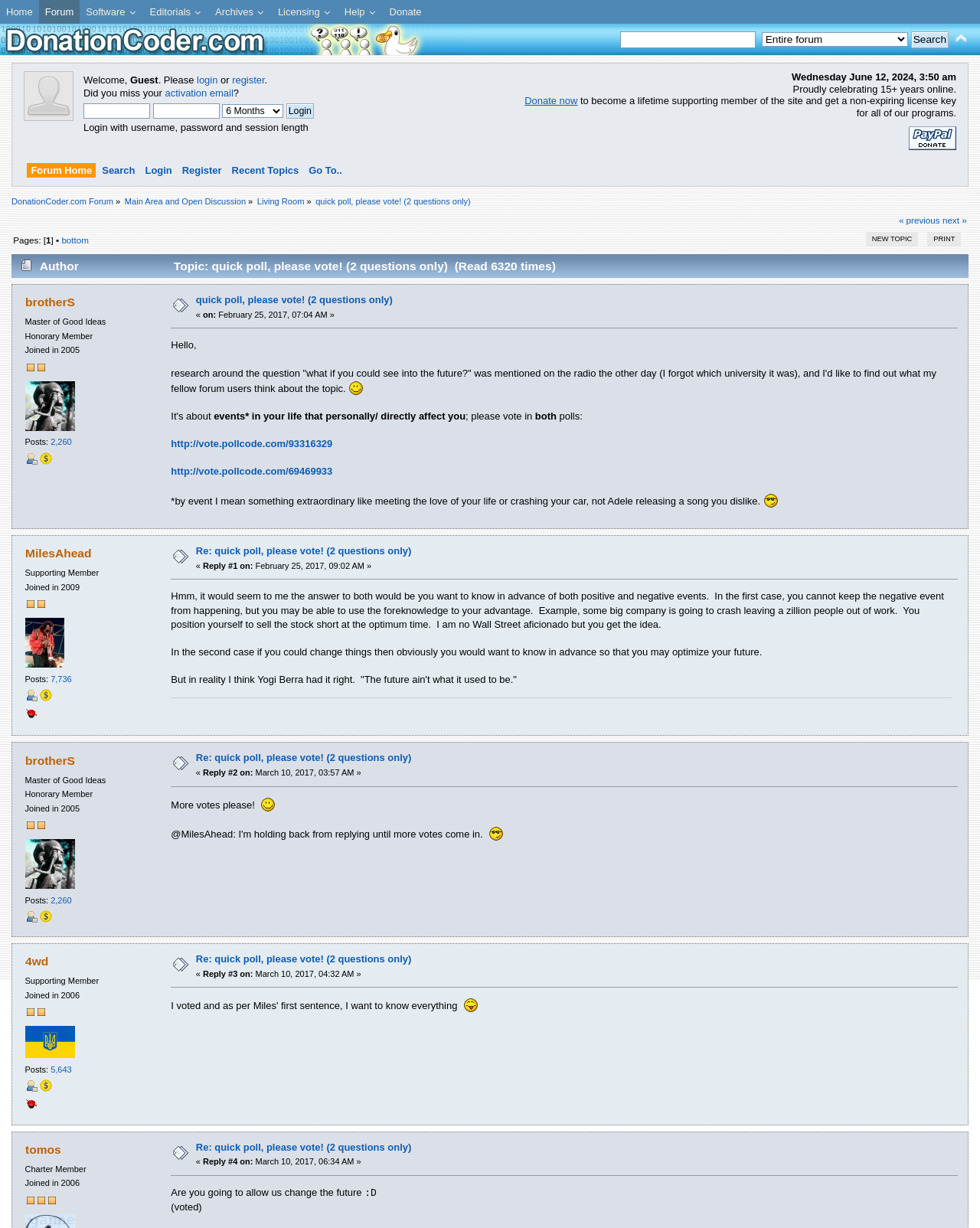Generate a comprehensive description of the webpage content.

This webpage is a forum discussion page on DonationCoder.com, with a focus on a quick poll with two questions. At the top, there is a navigation bar with links to "Home", "Forum", "Software", "Editorials", "Archives", "Licensing", "Help", and "Donate". Below this, there is a search bar and a login/register section.

On the left side, there is a sidebar with links to various forum sections, including "Forum Home", "Search", "Login", "Register", "Recent Topics", and "Go To..". There is also a section displaying the current date and time, along with a message celebrating 15+ years online.

The main content area is divided into two sections. The top section displays the topic title "quick poll, please vote! (2 questions only)" and the author's information, including their username, title, and post count. Below this, there is a section with the topic description and a poll with two questions.

The bottom section displays the discussion thread, with each post showing the author's username, title, post count, and the post content. There are also links to view profiles, donate to members, and reply to posts.

Throughout the page, there are various images, including avatars, icons, and a "donate" button. The overall layout is organized, with clear headings and concise text, making it easy to navigate and follow the discussion.